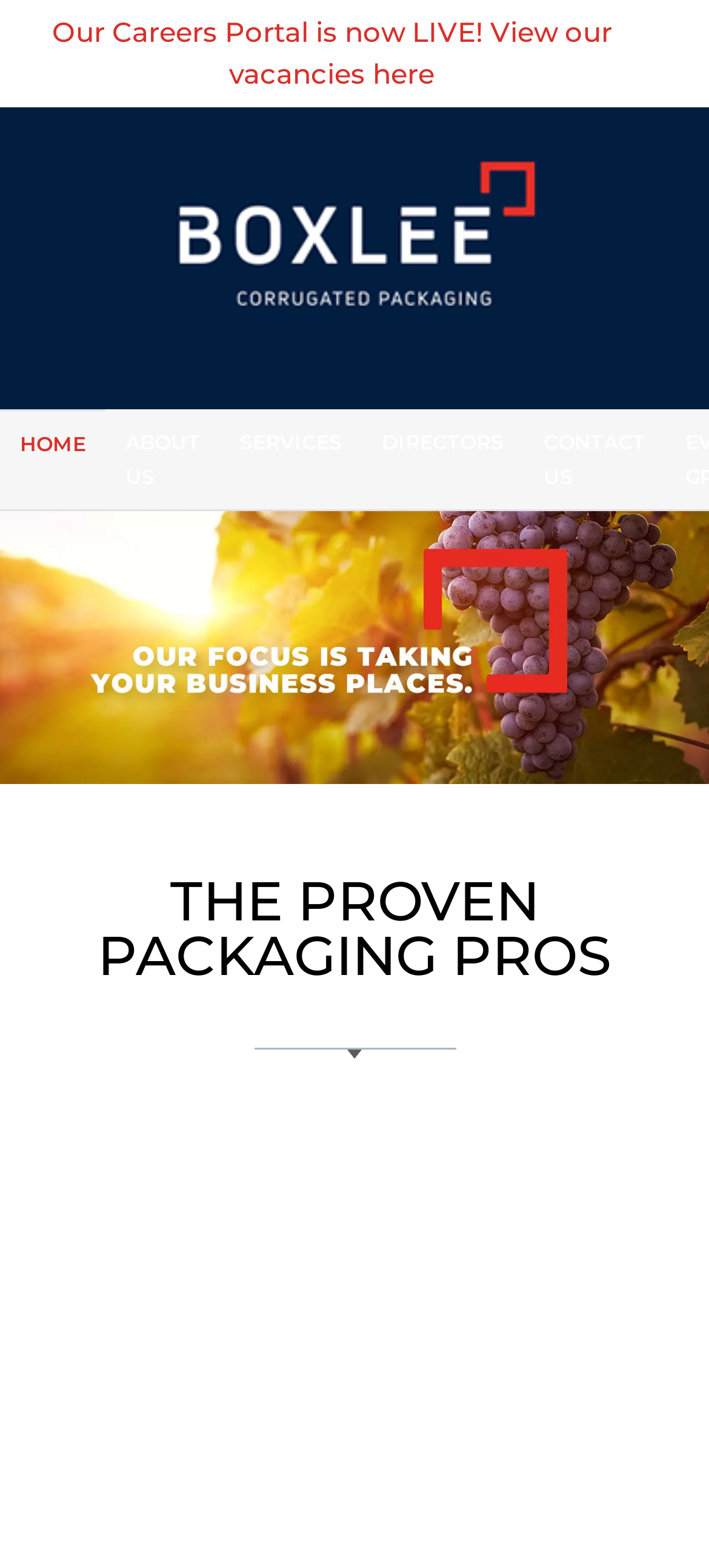How many navigation links are there?
Please look at the screenshot and answer in one word or a short phrase.

5